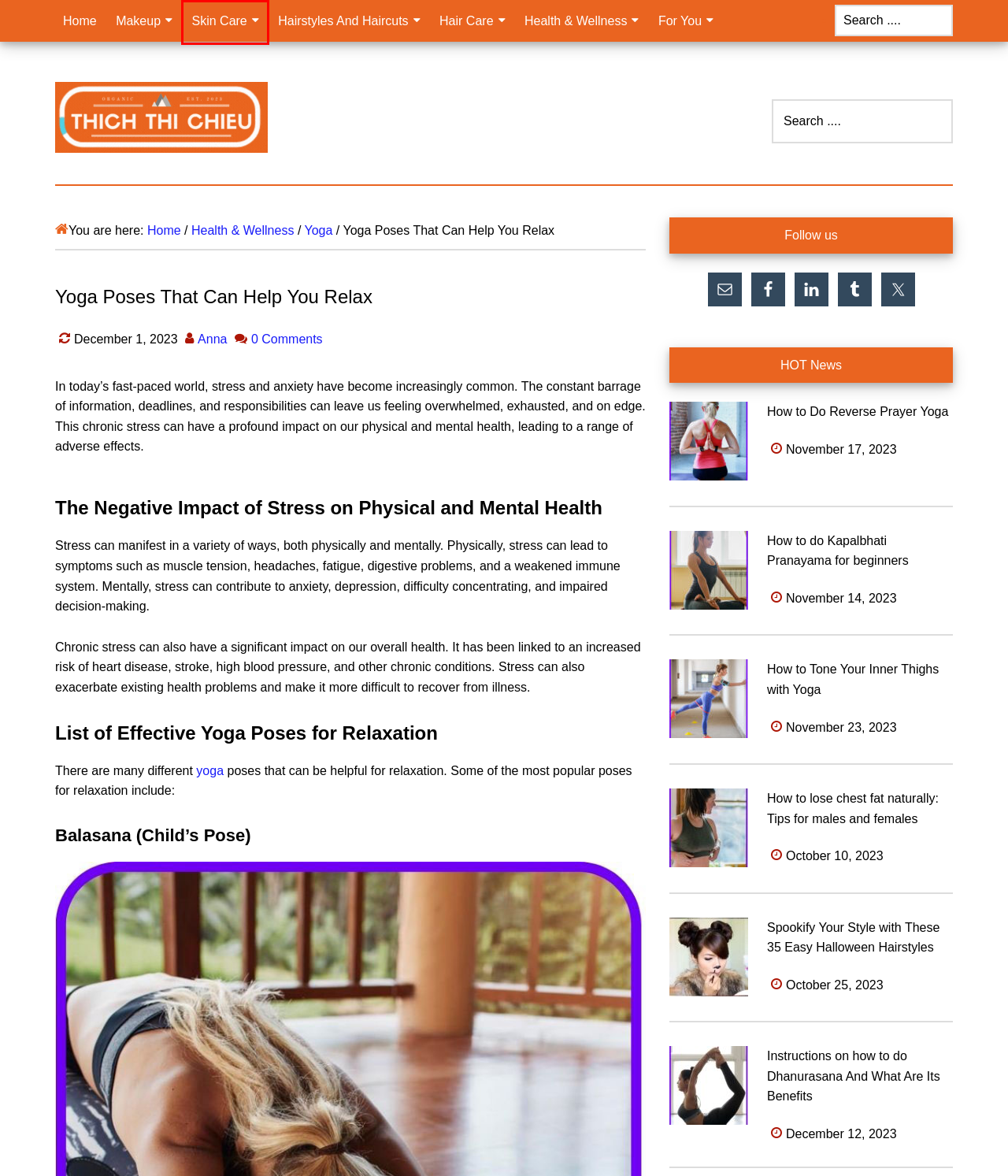You are provided with a screenshot of a webpage containing a red rectangle bounding box. Identify the webpage description that best matches the new webpage after the element in the bounding box is clicked. Here are the potential descriptions:
A. 500+ Skin Care Tips & Tricks Vetted By Experts | TTC
B. Spookify Your Style with These 35 Easy Halloween Hairstyles - Thich Thi Chieu
C. How to Do Reverse Prayer Yoga - Thich Thi Chieu
D. Instructions on how to do Dhanurasana And What Are Its Benefits - Thich Thi Chieu
E. Health & Wellness | TTC
F. How to lose chest fat naturally: Tips for males and females - Thich Thi Chieu
G. Thich Thi Chieu: Your Guide To Makeup, Beauty, Health, & Wellness
H. How to Tone Your Inner Thighs with Yoga - Thich Thi Chieu

A